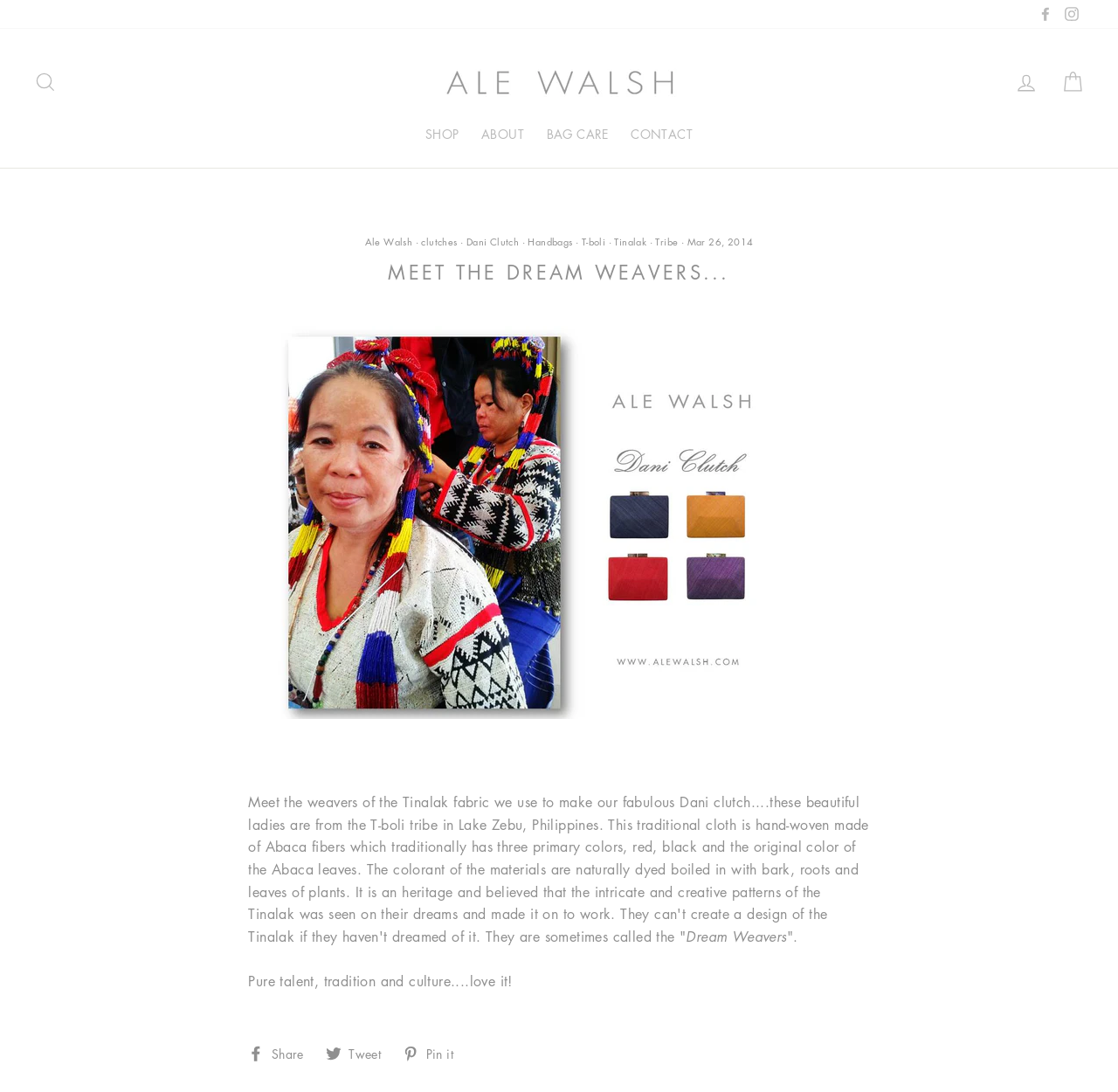Respond with a single word or phrase to the following question: What is the brand name of the website?

ALE WALSH